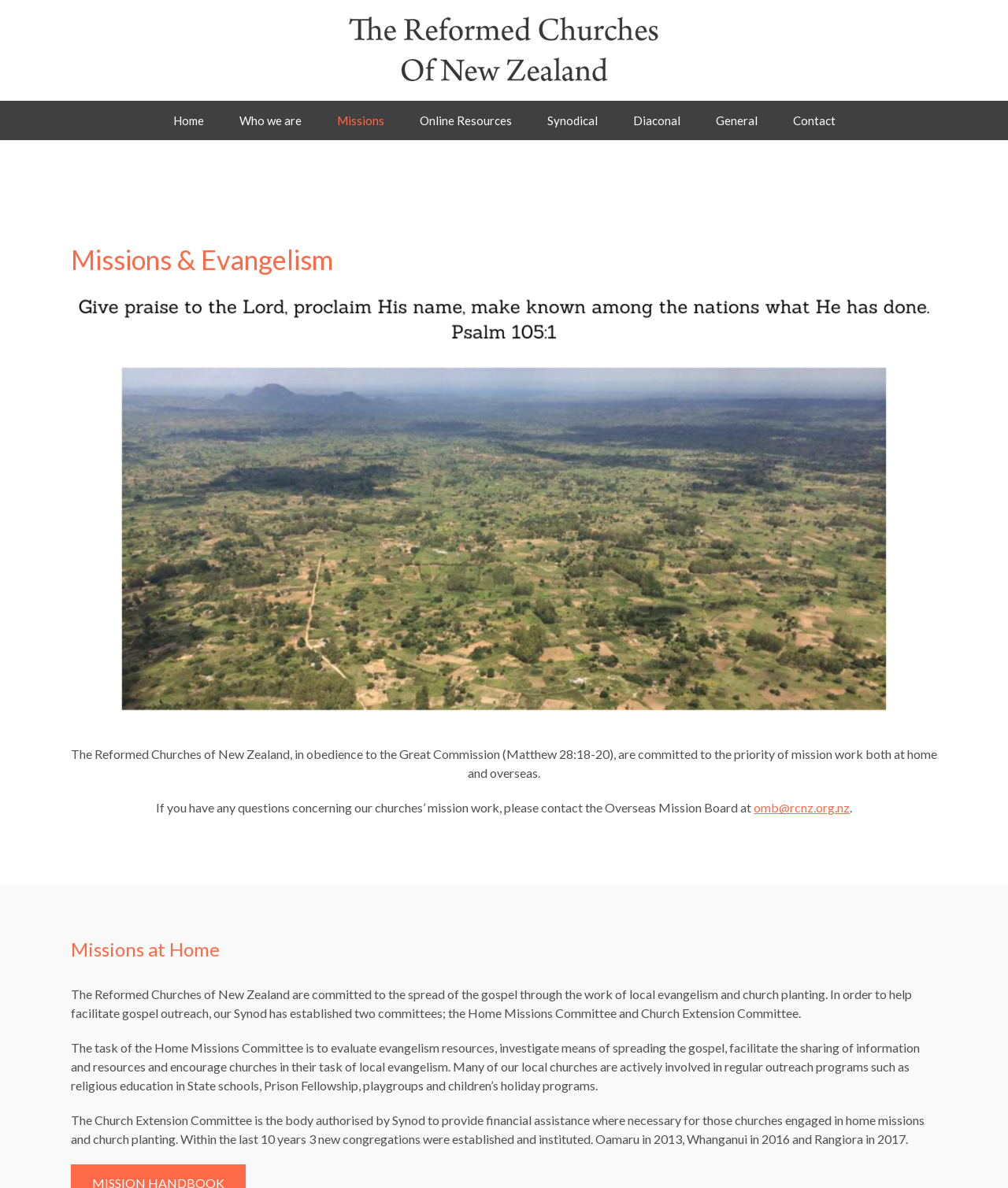Calculate the bounding box coordinates for the UI element based on the following description: "Go to Top". Ensure the coordinates are four float numbers between 0 and 1, i.e., [left, top, right, bottom].

[0.904, 0.825, 0.941, 0.848]